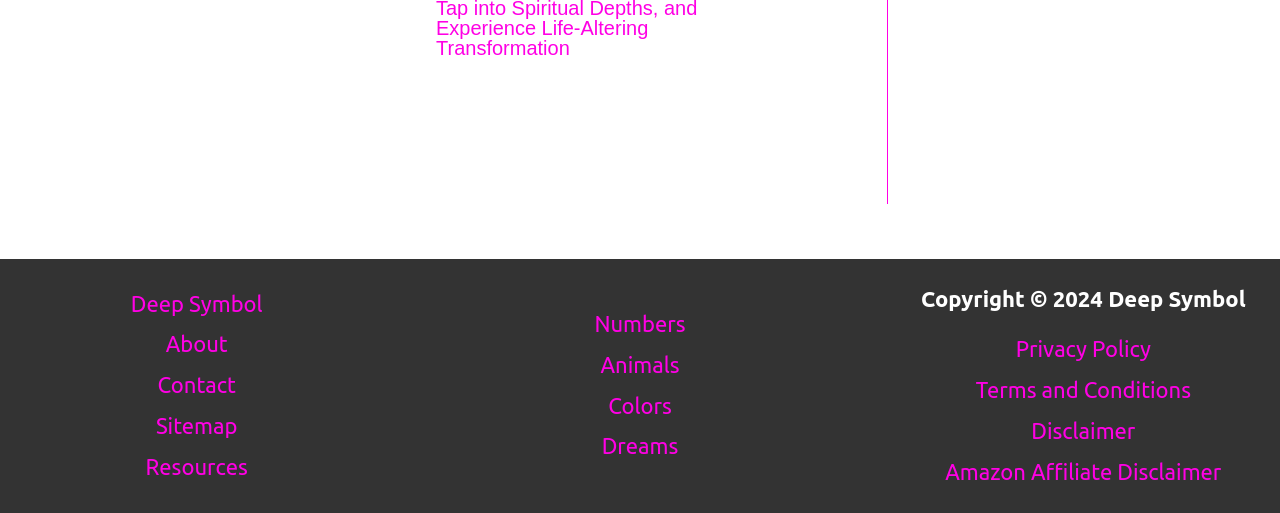Can you specify the bounding box coordinates of the area that needs to be clicked to fulfill the following instruction: "Click on Numbers"?

[0.464, 0.606, 0.536, 0.655]